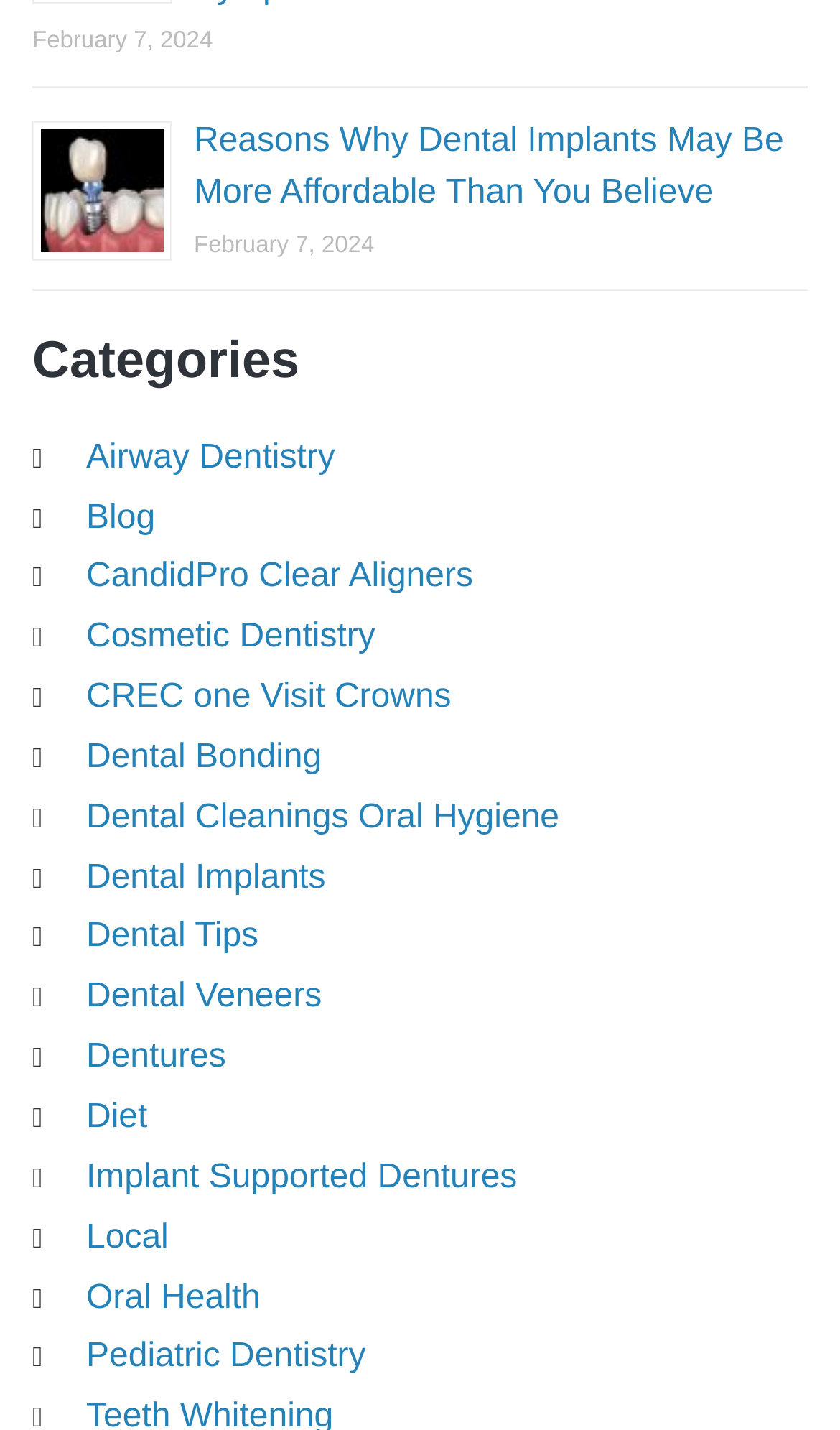Bounding box coordinates should be in the format (top-left x, top-left y, bottom-right x, bottom-right y) and all values should be floating point numbers between 0 and 1. Determine the bounding box coordinate for the UI element described as: Dental Implants

[0.103, 0.601, 0.388, 0.626]